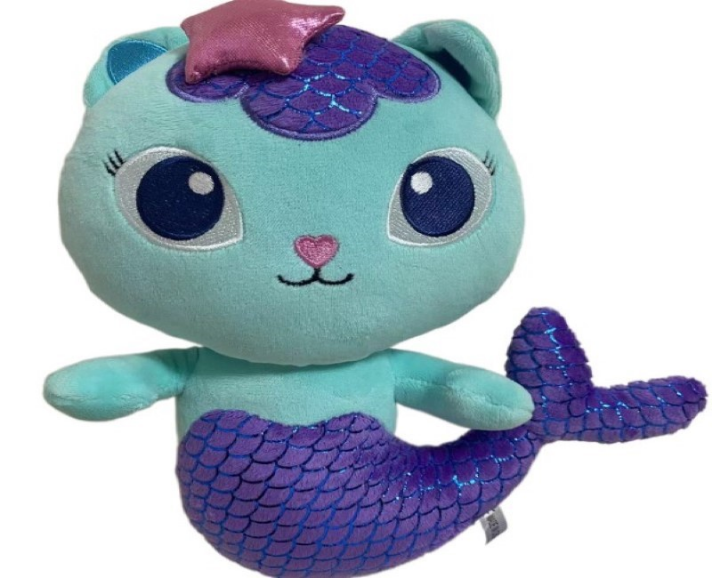What is the accentuating feature on the mermaid cat's head?
Please give a detailed and elaborate explanation in response to the question.

The accentuating feature on the mermaid cat's head is a pink star, which adds to the playful theme of the plush toy, as mentioned in the caption.